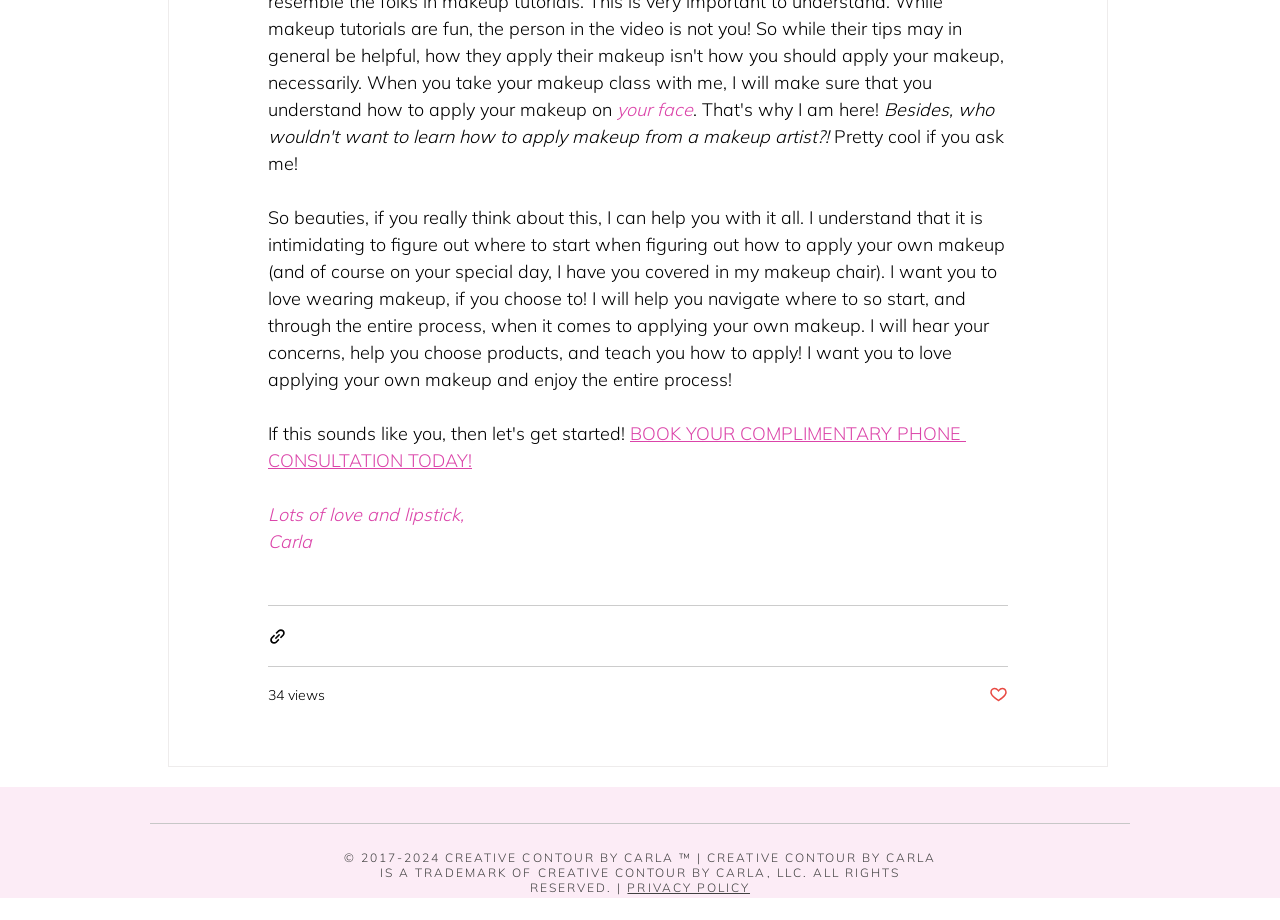Answer the question using only one word or a concise phrase: How many views does the post have?

34 views